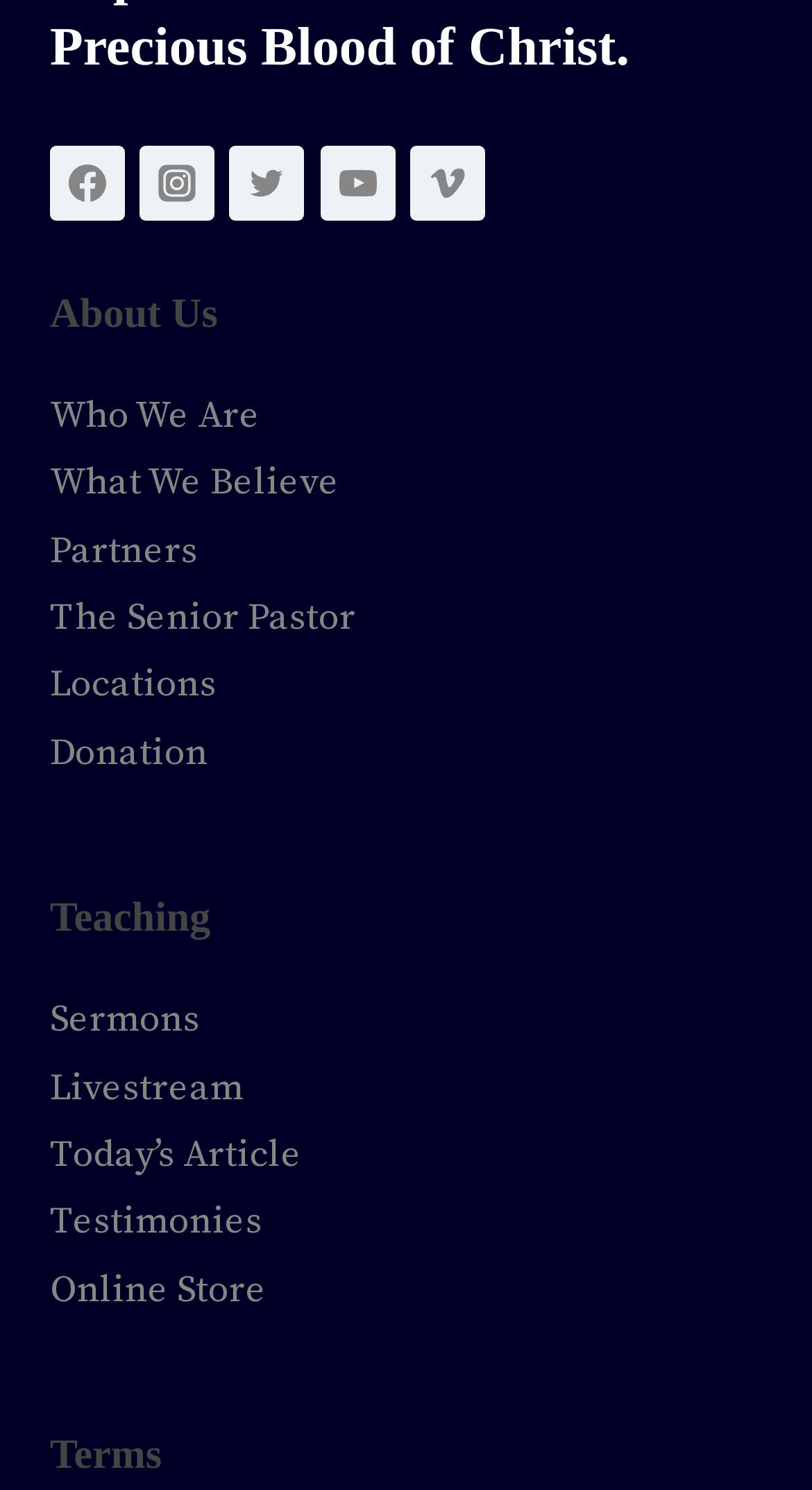What is the purpose of the 'Donation' link?
Refer to the image and give a detailed response to the question.

I inferred the answer by considering the context of the link, which is located under the 'About Us' section, suggesting that it is intended for users to make a donation to the church or organization.